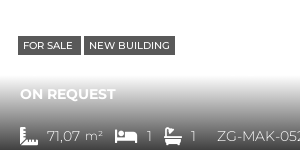Elaborate on all the key elements and details present in the image.

The image features a property listing for an apartment labeled "ON REQUEST," indicating its availability status. The apartment spans approximately 71.07 m² and includes one bedroom and one bathroom, as represented by the corresponding icons. Below the description, the listing includes a unique identification code, "ZG-MAK-052-S," for reference. Additionally, there are buttons labeled "FOR SALE" and "NEW BUILDING," suggesting that this property is part of a new development. The minimalist design and clear presentation of information emphasize the modern appeal of the listing.